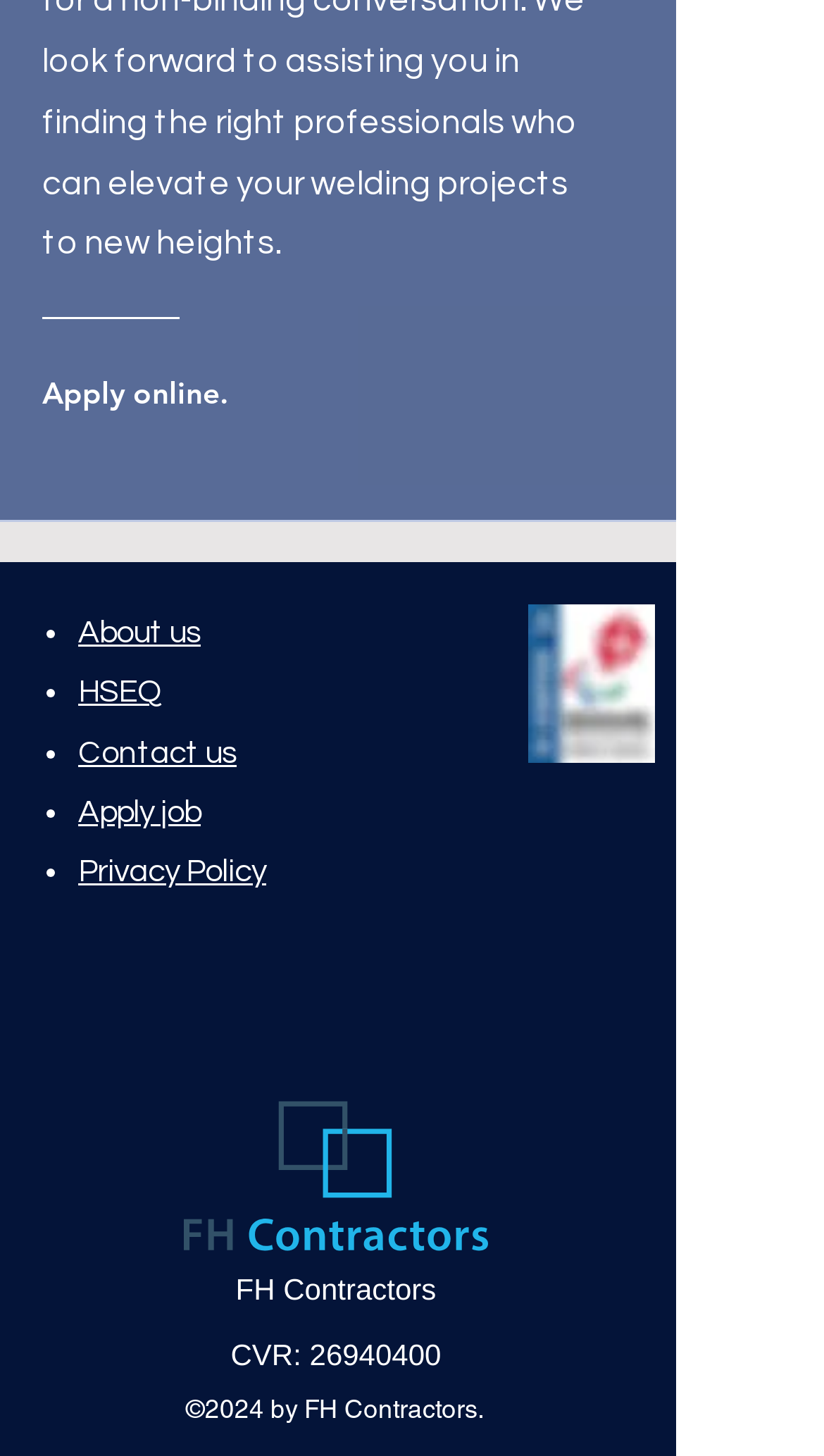Determine the bounding box coordinates of the region to click in order to accomplish the following instruction: "View job". Provide the coordinates as four float numbers between 0 and 1, specifically [left, top, right, bottom].

[0.195, 0.547, 0.244, 0.569]